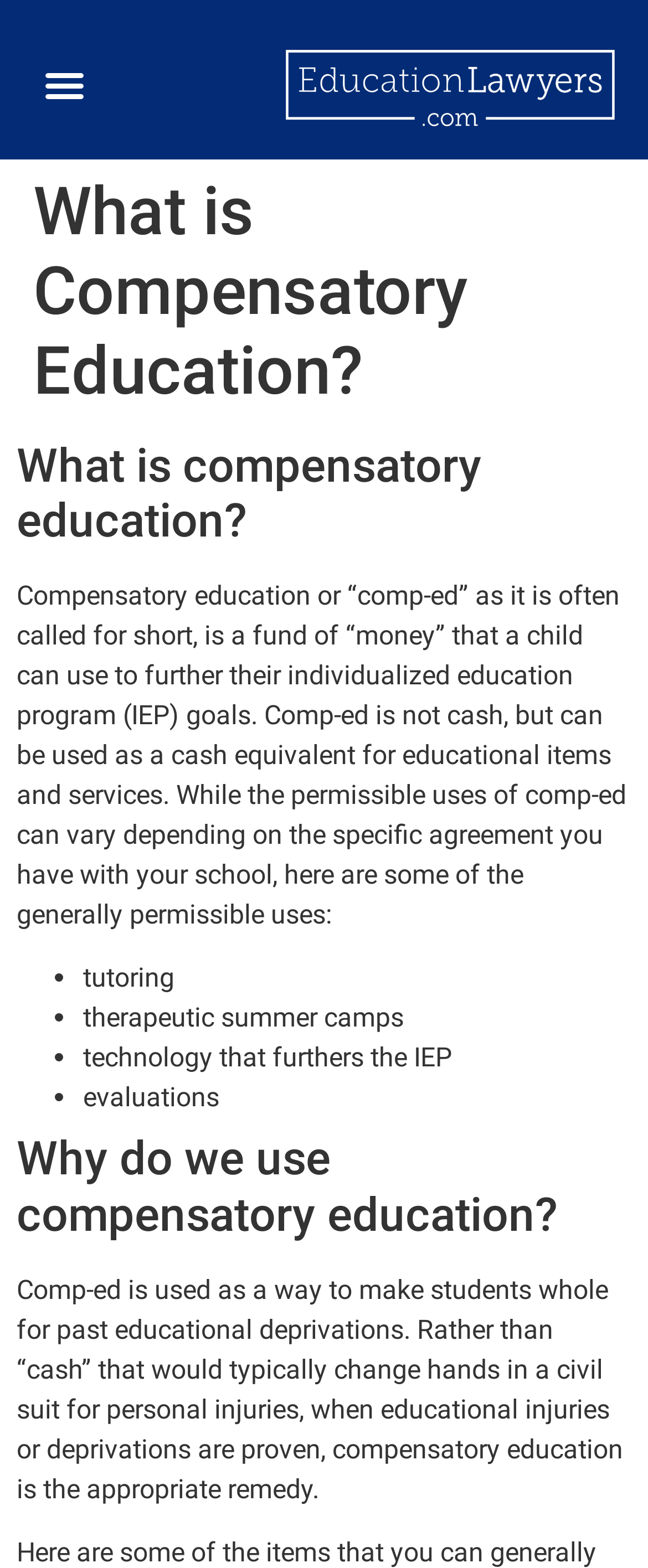Please find and generate the text of the main header of the webpage.

What is Compensatory Education?